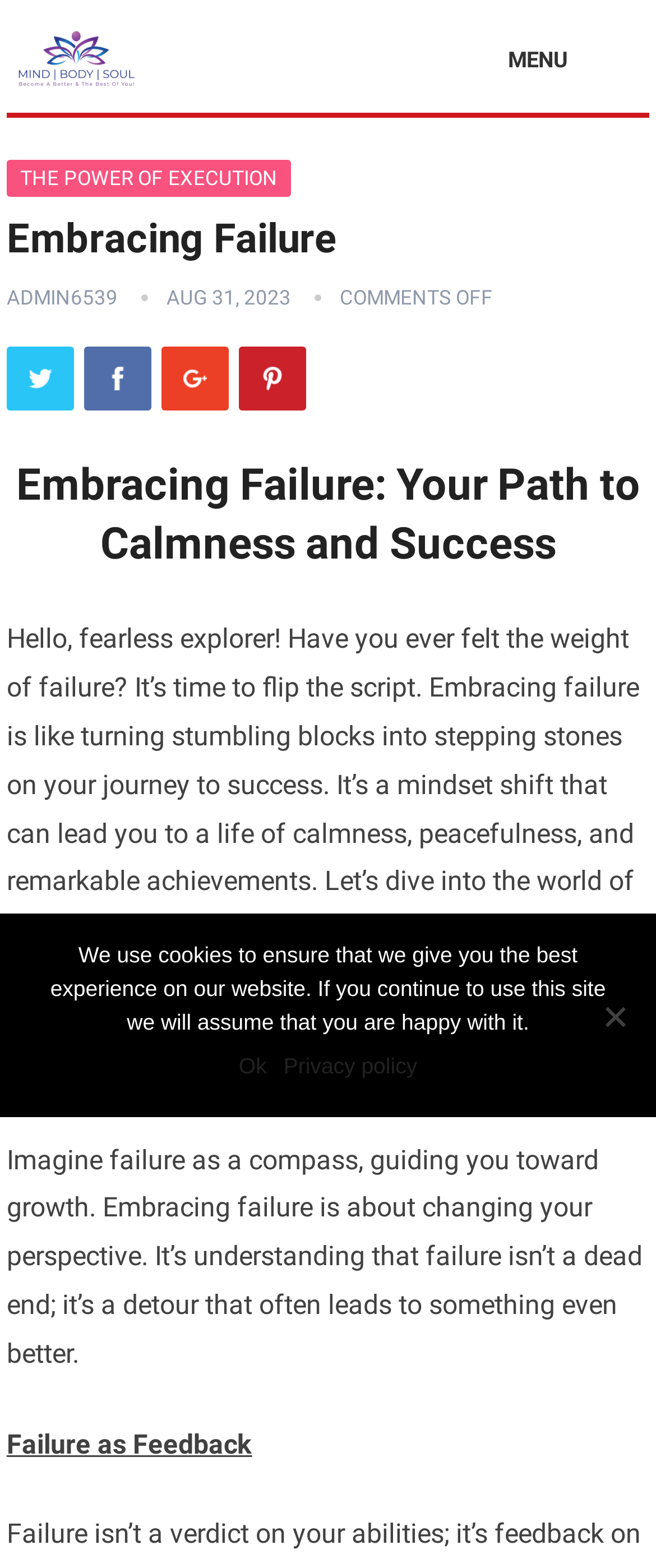What is the theme of the article?
Carefully examine the image and provide a detailed answer to the question.

I read the content of the webpage and found that the theme of the article is about embracing failure and its benefits, which is also reflected in the heading 'Embracing Failure: Your Path to Calmness and Success'.